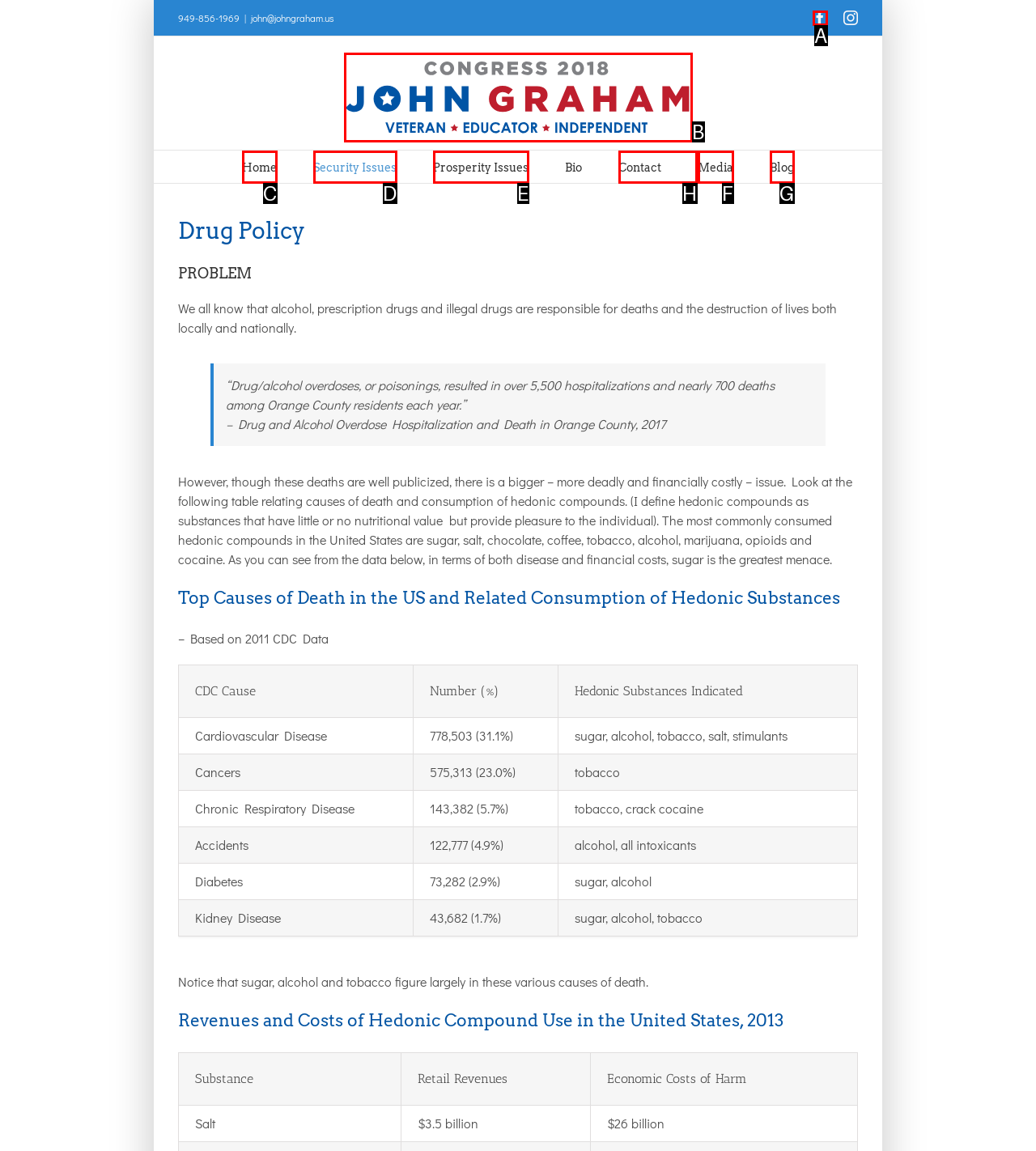Tell me which option I should click to complete the following task: Click the Contact menu item Answer with the option's letter from the given choices directly.

H